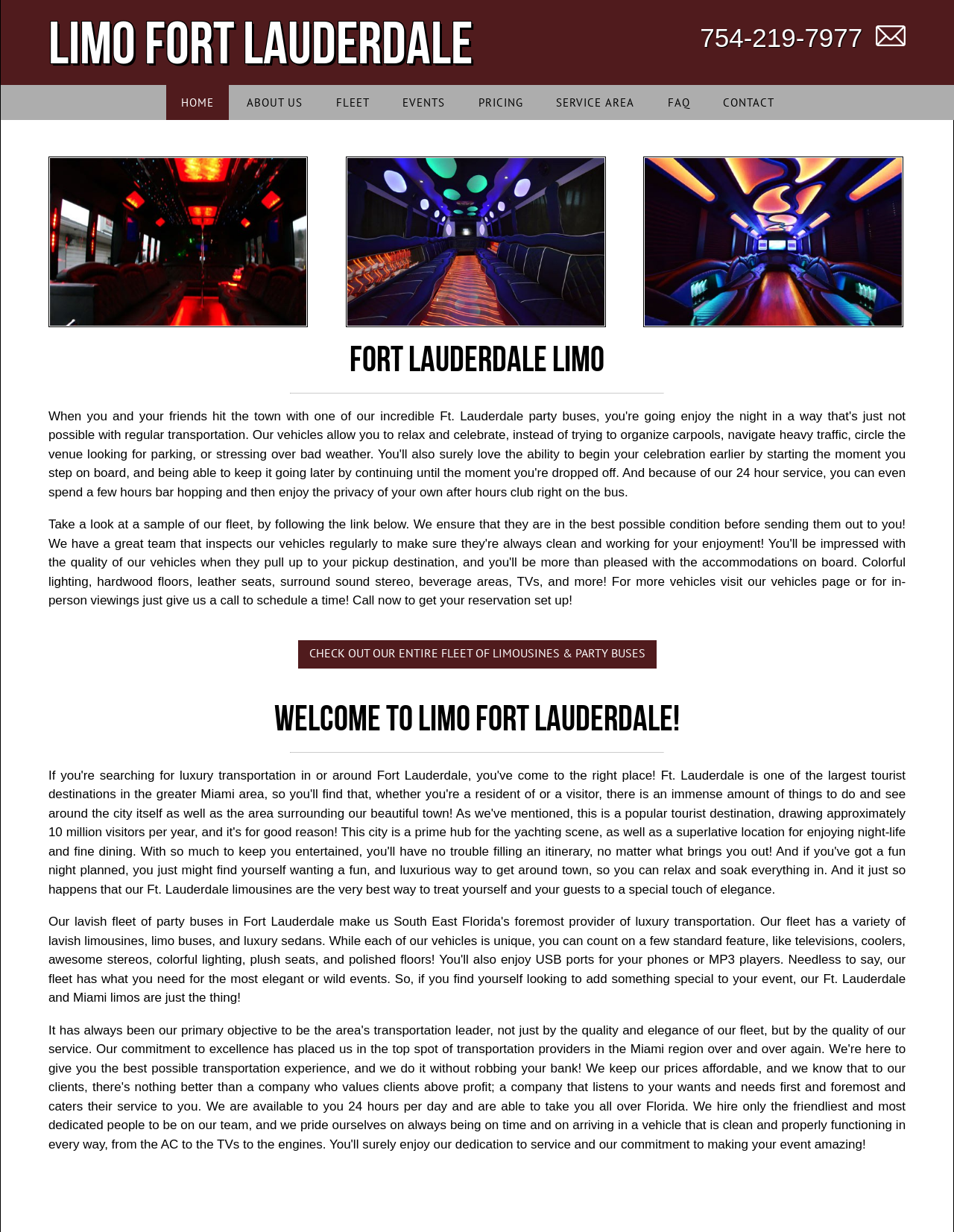Construct a thorough caption encompassing all aspects of the webpage.

The webpage is about Fort Lauderdale Limo, a luxury party bus rental service in Florida. At the top left, there is a link to "Limo Fort Lauderdale" and a phone number "754-219-7977" at the top right. Next to the phone number, there is a small image. 

Below the top section, there is a navigation menu with seven links: "HOME", "ABOUT US", "FLEET", "EVENTS", "PRICING", "SERVICE AREA", and "FAQ" from left to right. 

On the main content area, there are three large images showcasing "fort lauderdale limo rental", "fort lauderdale limo service", and "limousine services" from left to right. 

Above the images, there is a heading "Fort Lauderdale Limo" spanning the entire width of the page. Below the images, there is a horizontal separator line, followed by a link "CHECK OUT OUR ENTIRE FLEET OF LIMOUSINES & PARTY BUSES". 

Further down, there is another heading "Welcome to Limo Fort Lauderdale!" and another horizontal separator line.